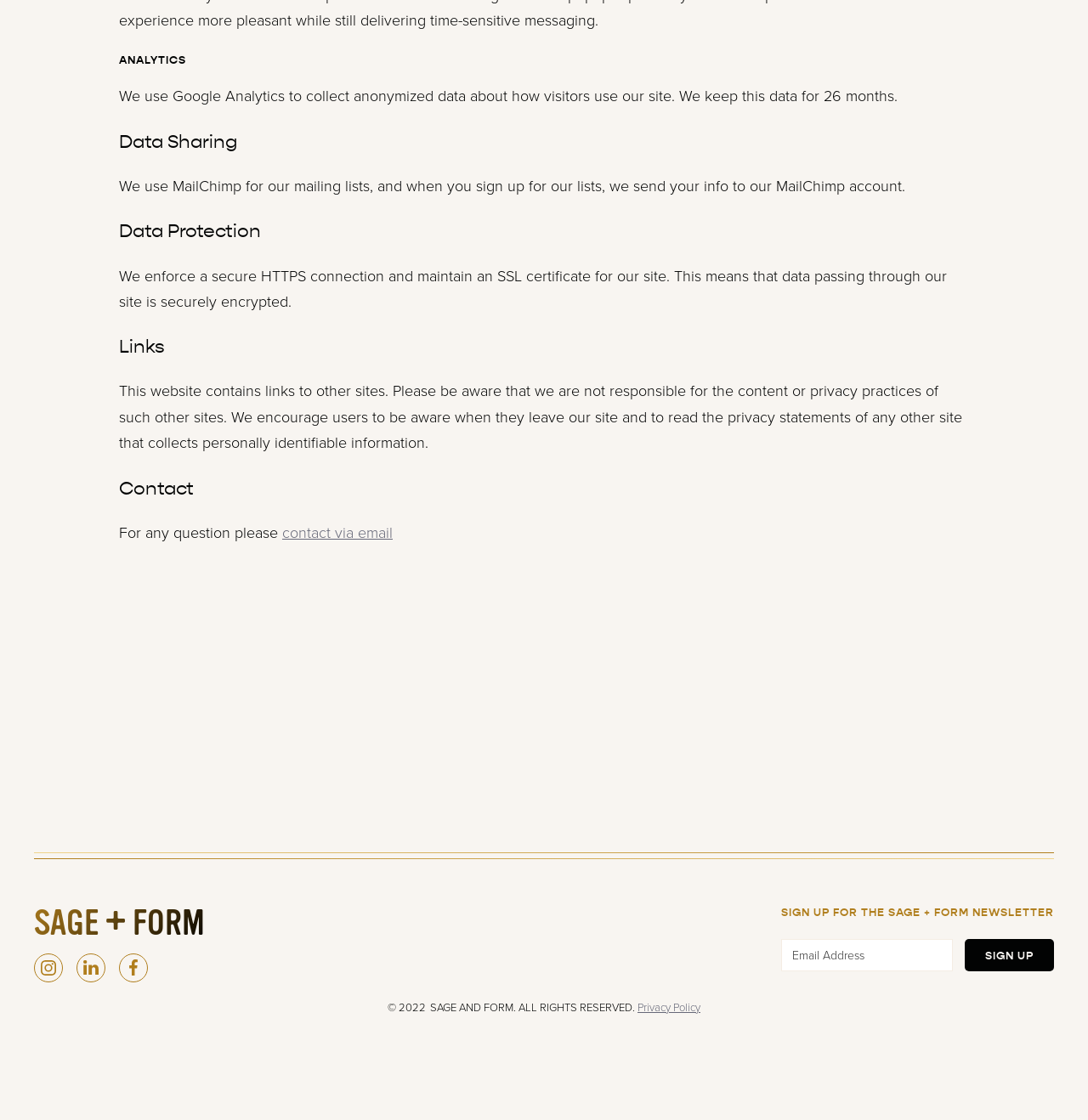What is the name of the newsletter signup form?
Can you provide a detailed and comprehensive answer to the question?

The heading element with the text 'SIGN UP FOR THE SAGE + FORM NEWSLETTER' is part of the newsletter signup form, which is named 'SAGE + FORM NEWSLETTER'.